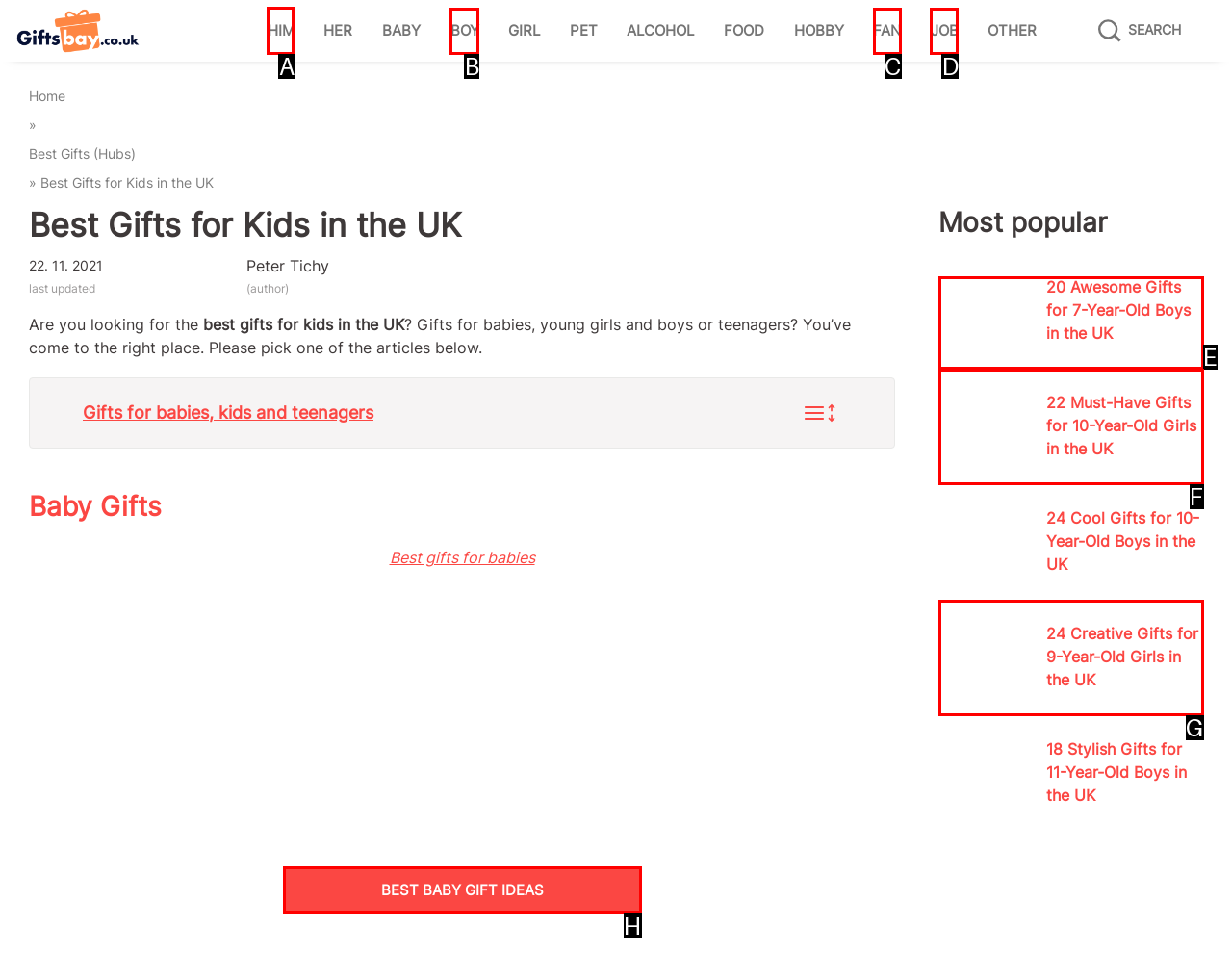Which option should I select to accomplish the task: Click on 'HIM' to view gifts for him? Respond with the corresponding letter from the given choices.

A